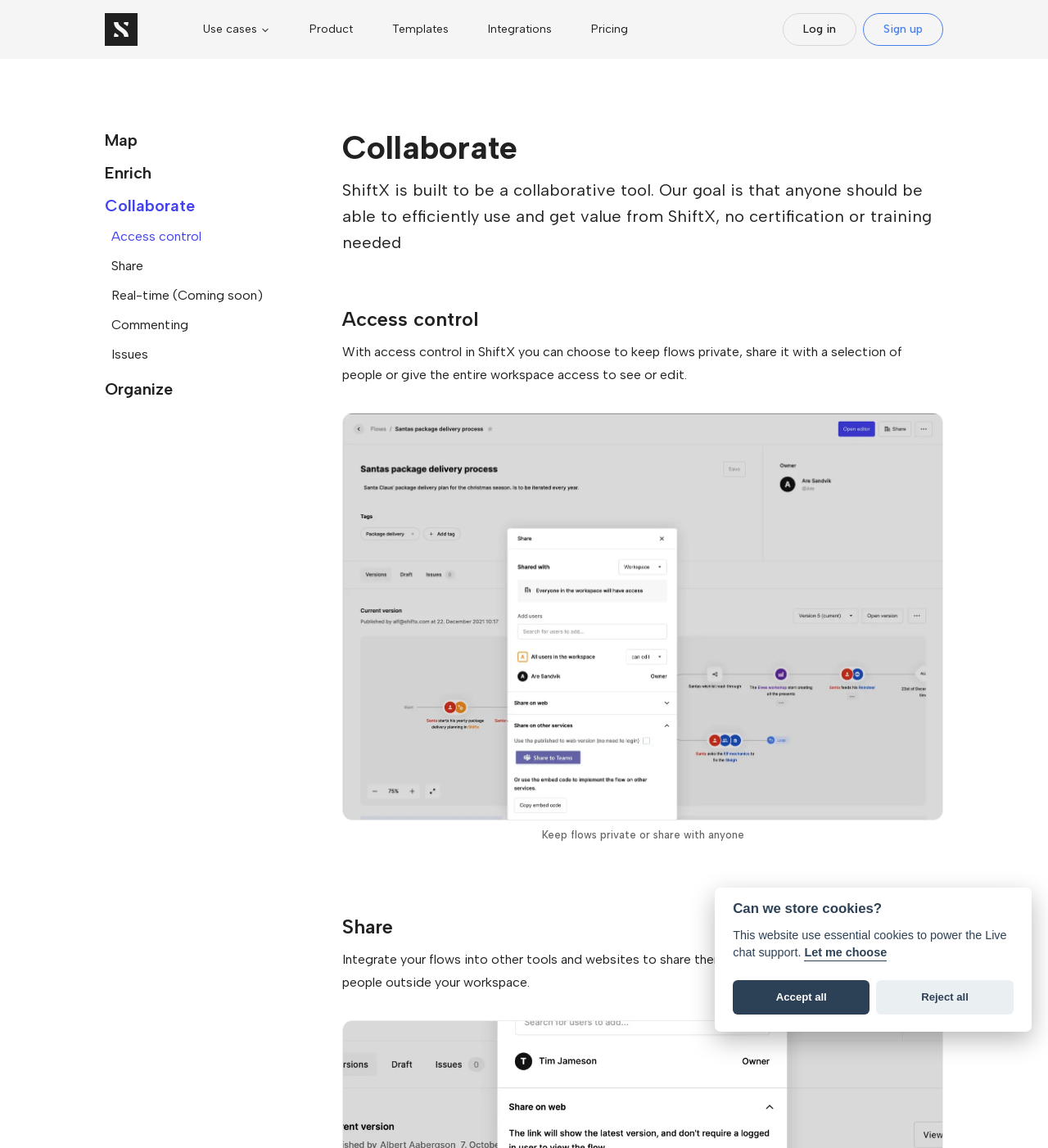What can be done with access control in ShiftX?
Based on the image, respond with a single word or phrase.

Keep flows private or share